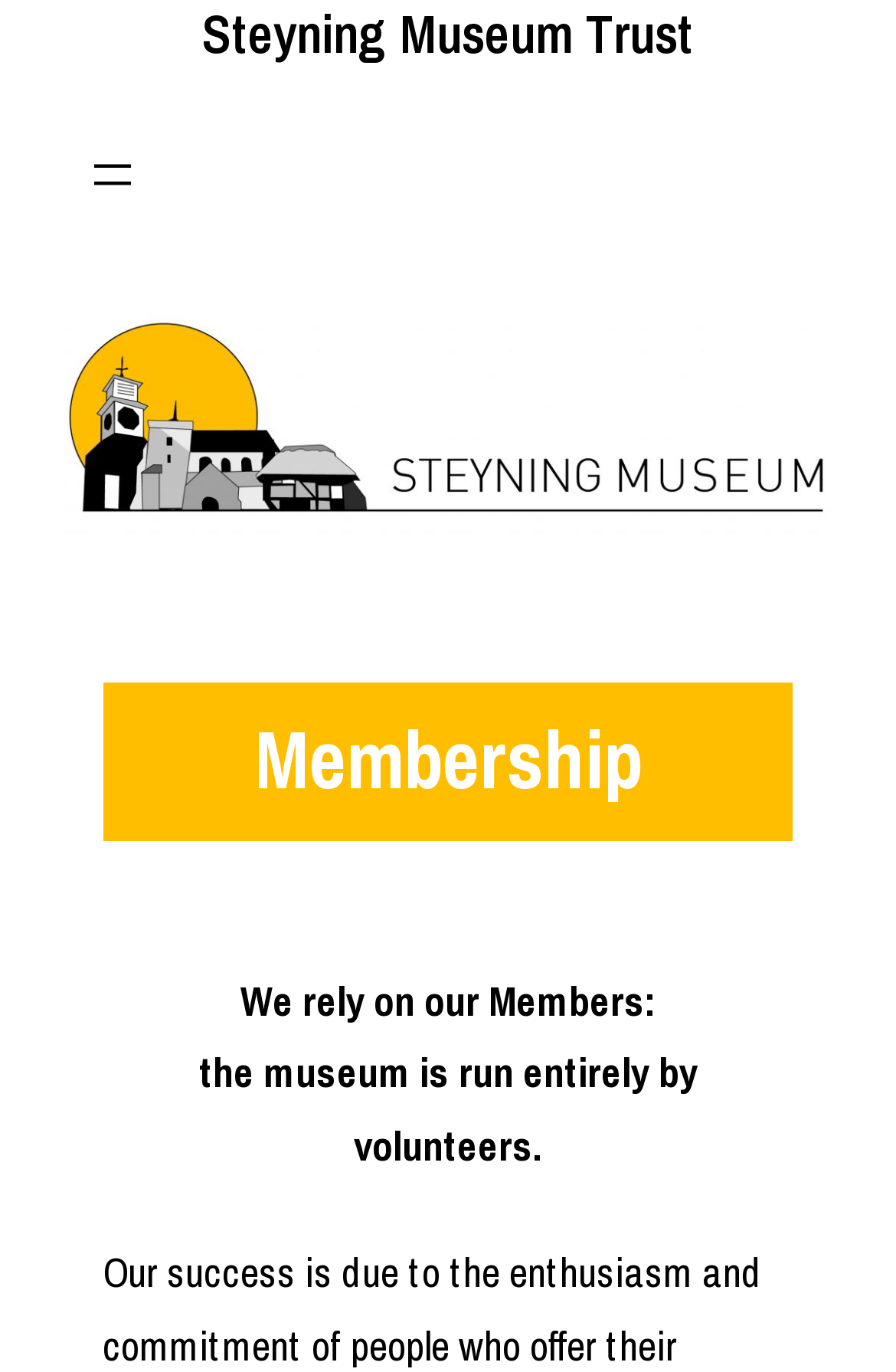Explain the features and main sections of the webpage comprehensively.

The webpage is about the membership of Steyning Museum Trust. At the top, there is a heading with the title "Steyning Museum Trust" spanning almost the entire width of the page. Below it, there is a navigation menu labeled "Navigation 2" with an "Open menu" button on the left side. 

To the right of the navigation menu, there is a figure containing the Steyning Museum logo, which is an image linked to the museum's website. 

Further down, there is a heading titled "Membership" positioned roughly in the middle of the page. Below this heading, there are two paragraphs of text. The first paragraph starts with "We rely on our Members:" and the second paragraph explains that "the museum is run entirely by volunteers."